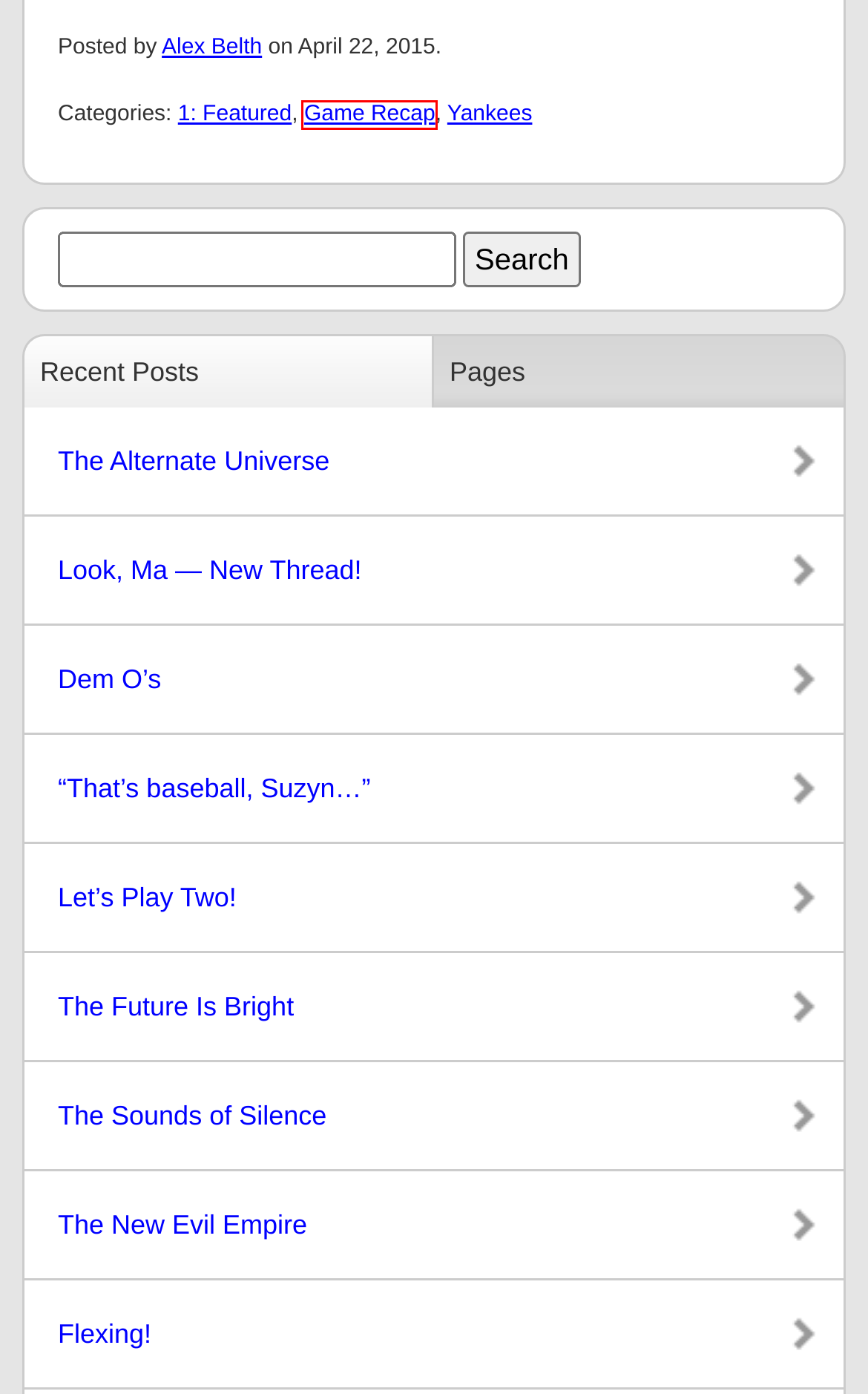With the provided screenshot showing a webpage and a red bounding box, determine which webpage description best fits the new page that appears after clicking the element inside the red box. Here are the options:
A. » Let’s Play Two! Bronx Banter
B. » 1: Featured Bronx Banter
C. » Alex Belth Bronx Banter
D. » Yankees Bronx Banter
E. » The Alternate Universe Bronx Banter
F. » “That’s baseball, Suzyn…” Bronx Banter
G. » Game Recap Bronx Banter
H. » The New Evil Empire Bronx Banter

G